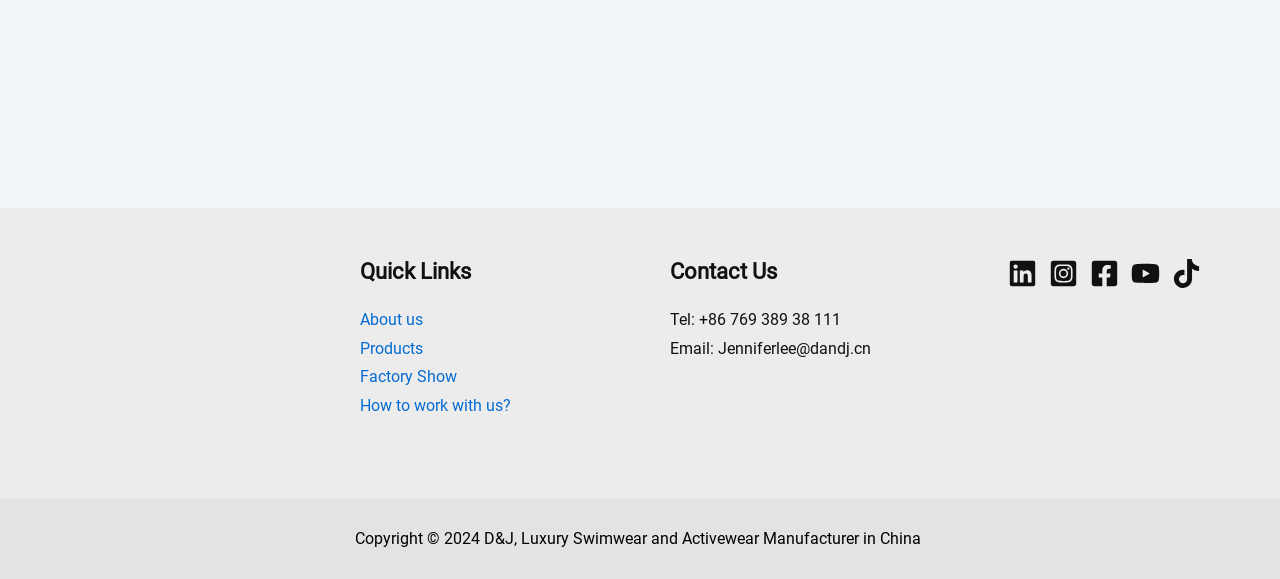Provide the bounding box coordinates of the UI element that matches the description: "aria-label="Tiktok"".

[0.916, 0.447, 0.938, 0.497]